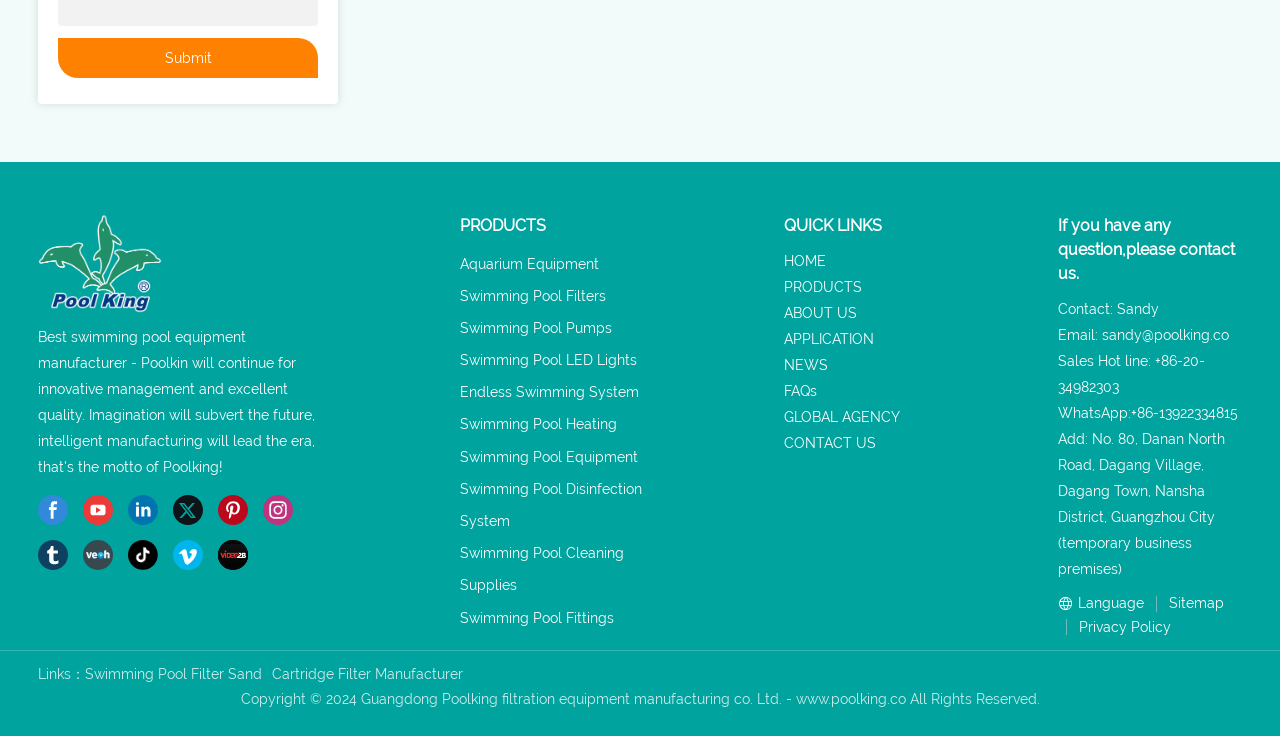For the given element description sandy@poolking.co, determine the bounding box coordinates of the UI element. The coordinates should follow the format (top-left x, top-left y, bottom-right x, bottom-right y) and be within the range of 0 to 1.

[0.861, 0.444, 0.96, 0.465]